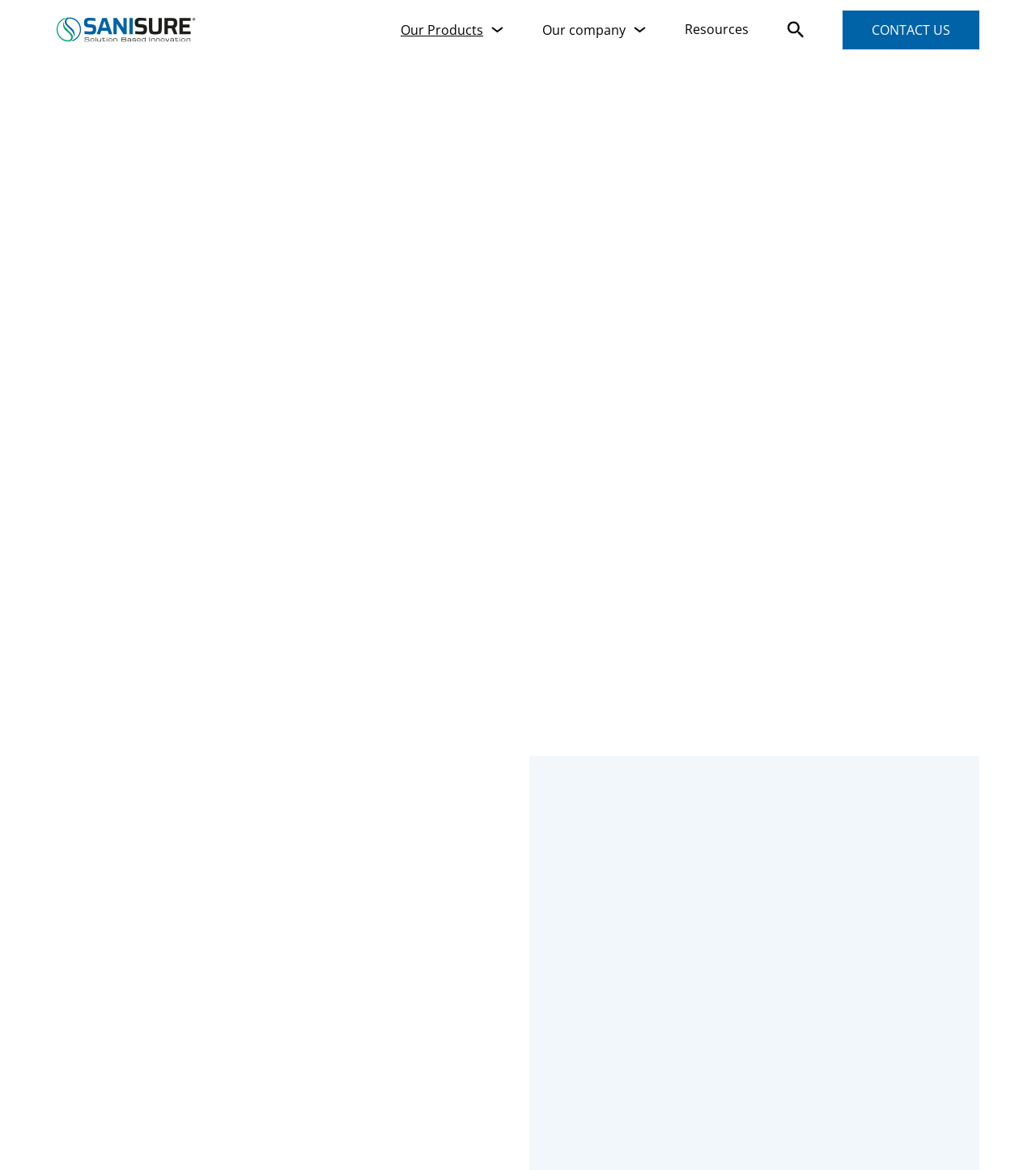Please locate the bounding box coordinates of the element that needs to be clicked to achieve the following instruction: "Contact Us". The coordinates should be four float numbers between 0 and 1, i.e., [left, top, right, bottom].

[0.813, 0.009, 0.945, 0.042]